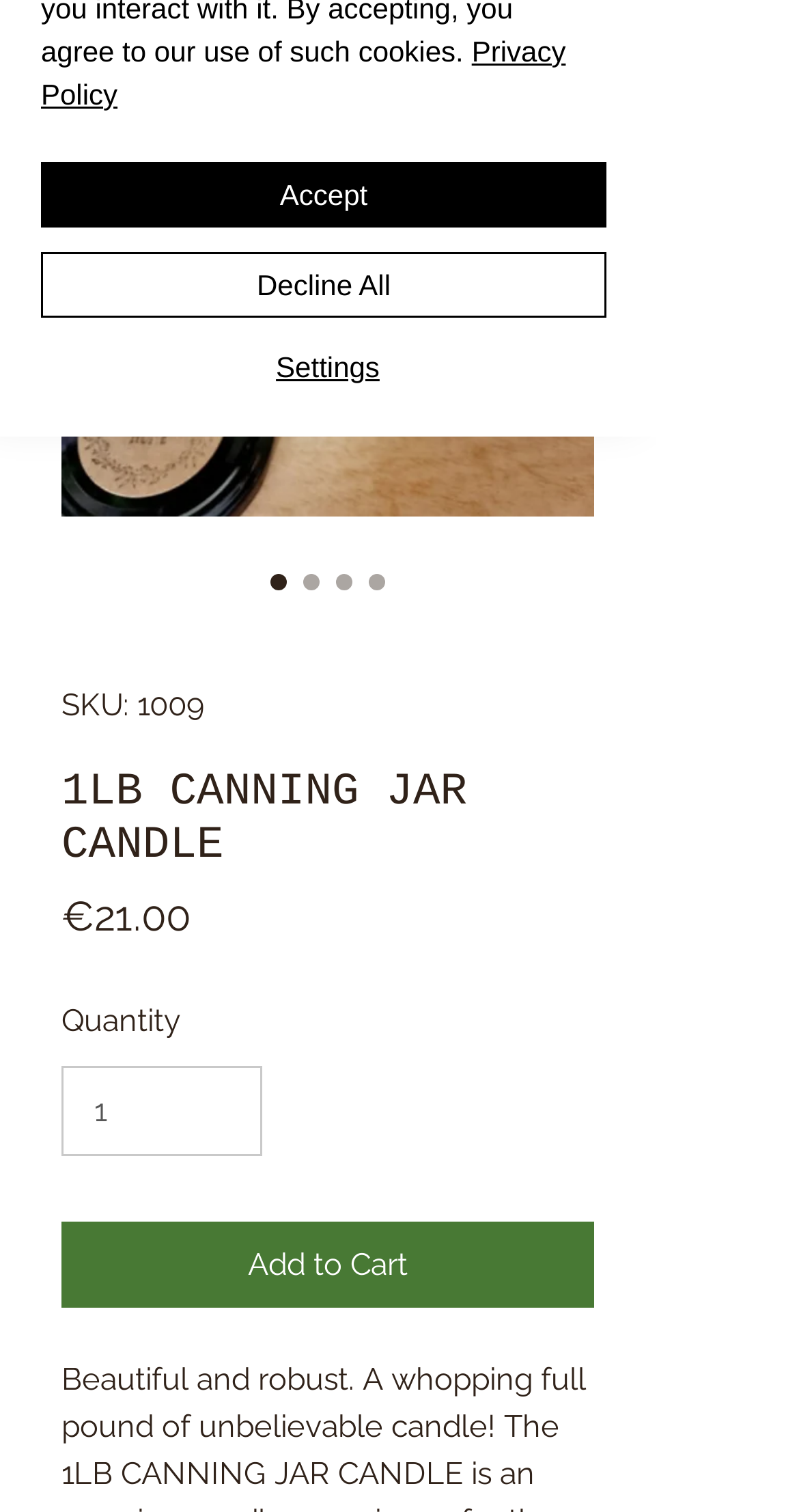Given the element description, predict the bounding box coordinates in the format (top-left x, top-left y, bottom-right x, bottom-right y), using floating point numbers between 0 and 1: Interesting links

None